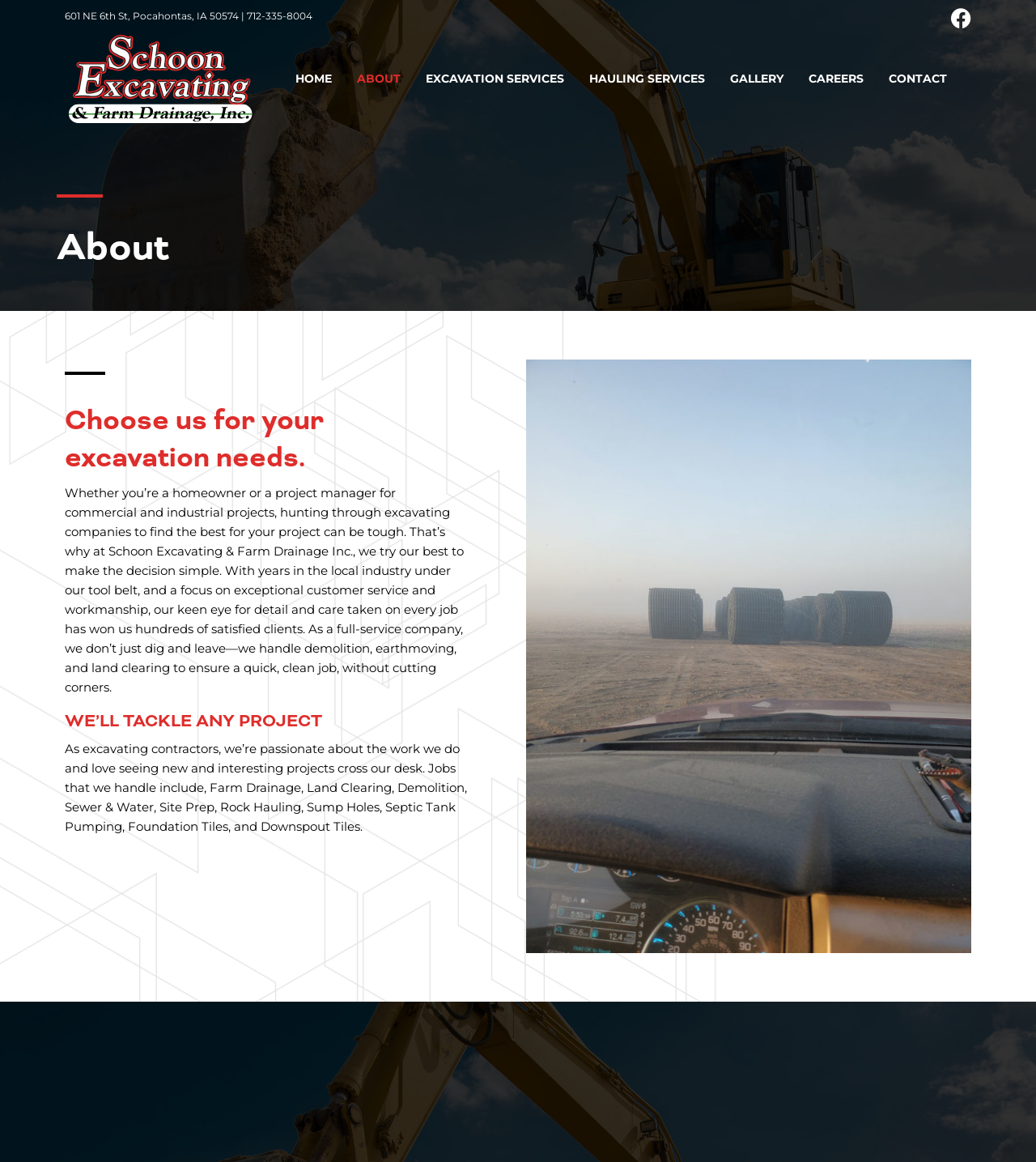Identify the bounding box coordinates of the section that should be clicked to achieve the task described: "Go to the HOME page".

[0.285, 0.062, 0.32, 0.074]